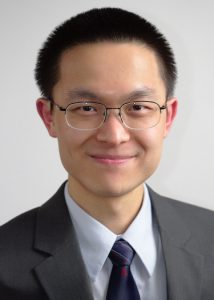Using the information in the image, give a comprehensive answer to the question: 
Who inspired Liwei Jiang in radiology education?

According to the caption, Liwei Jiang was inspired by Dr. Donna Magid to explore innovative approaches in radiology education, indicating a significant influence on his academic pursuits.